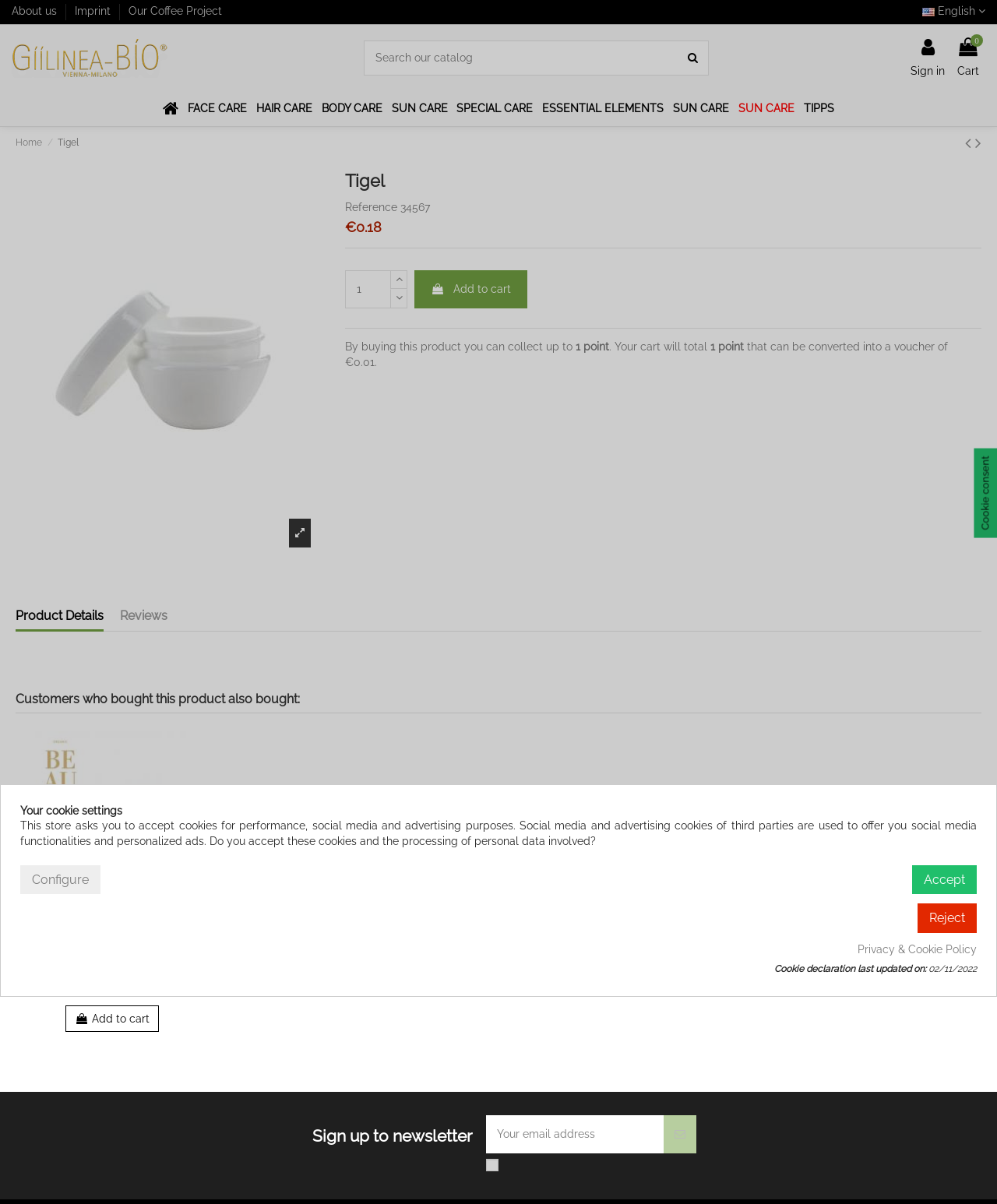Answer in one word or a short phrase: 
What is the name of the product category that includes 'FACE CARE', 'HAIR CARE', etc.?

CARE